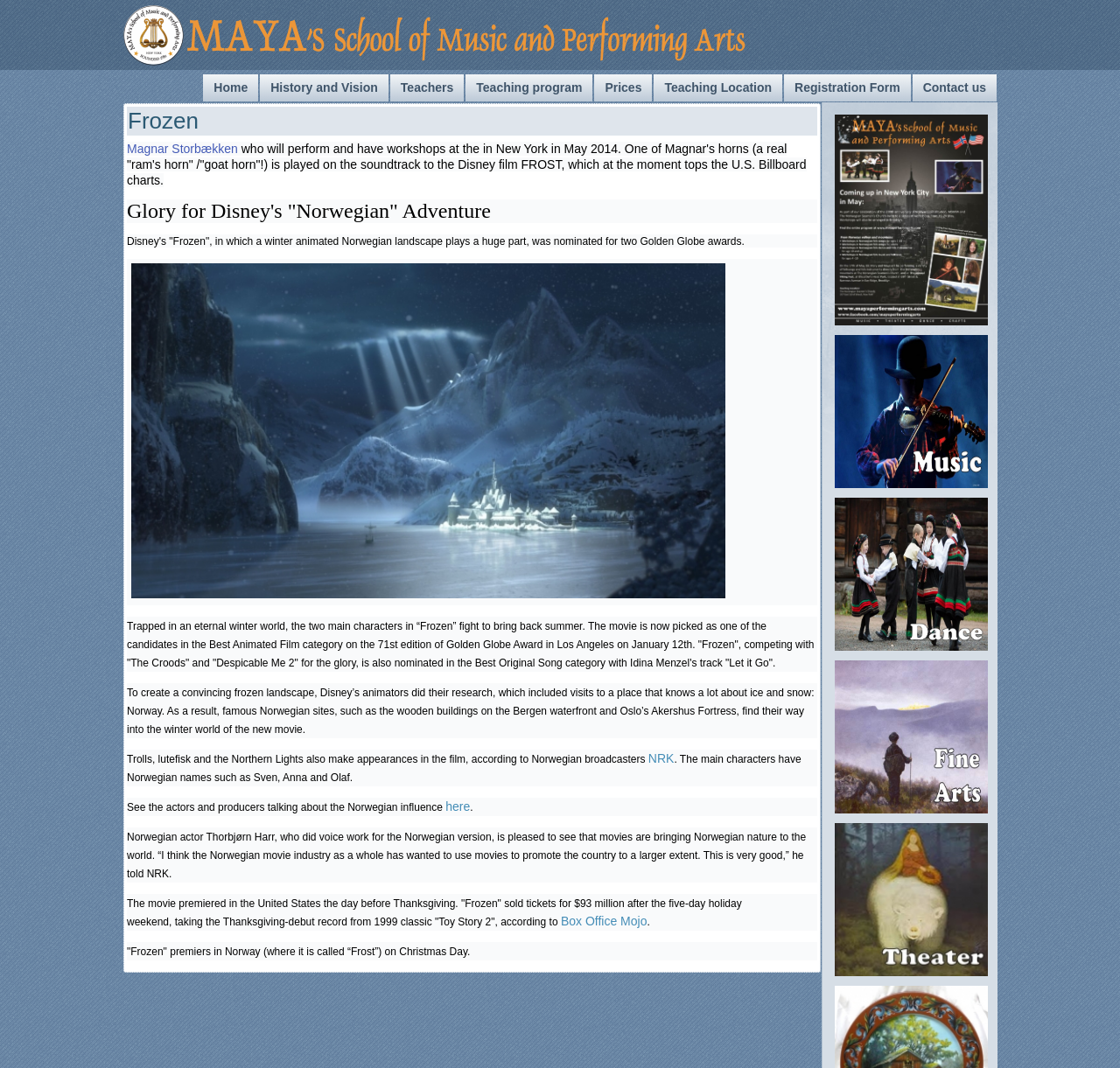How many images are there in the webpage?
Based on the screenshot, respond with a single word or phrase.

7